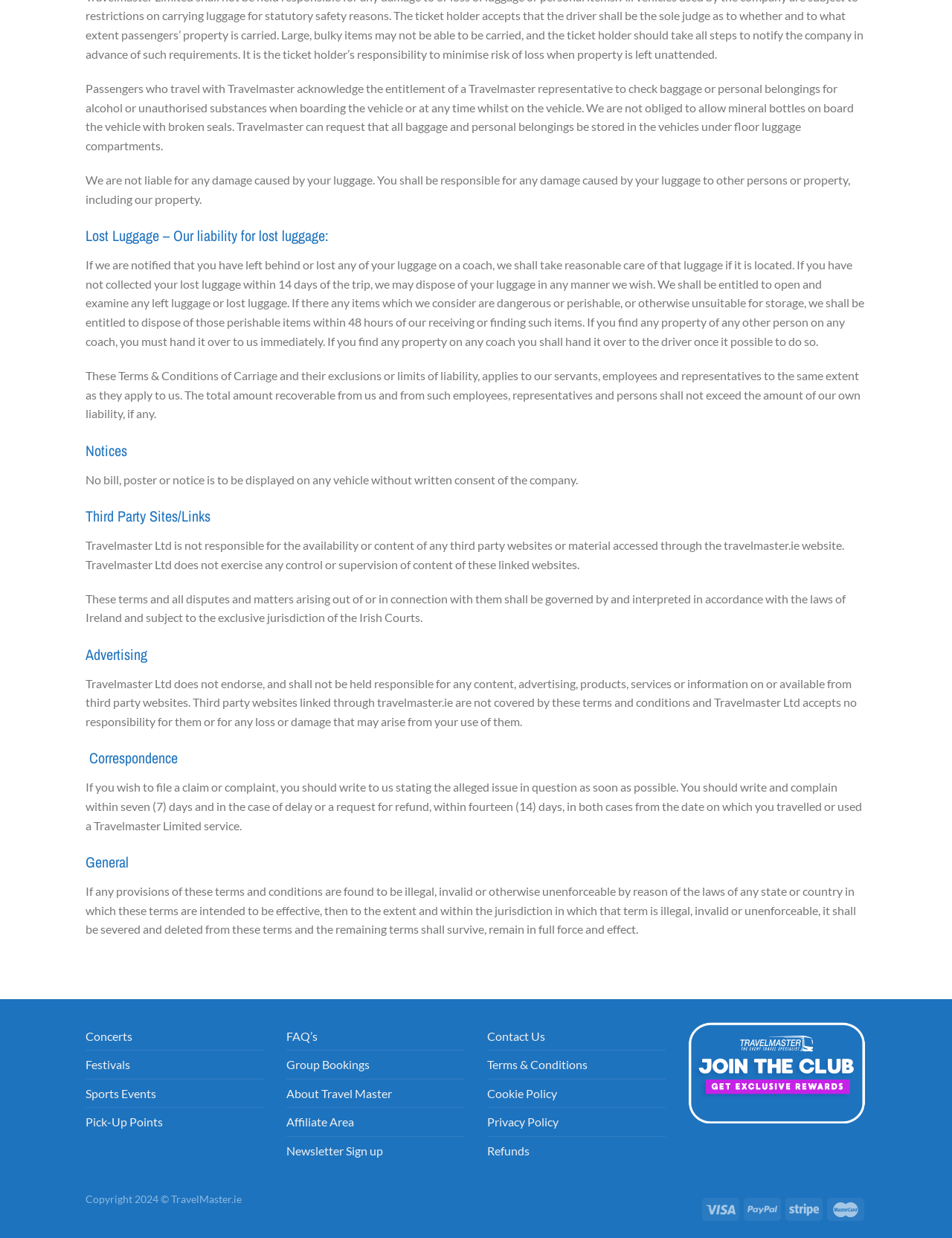Identify the bounding box for the UI element that is described as follows: "Shop".

None